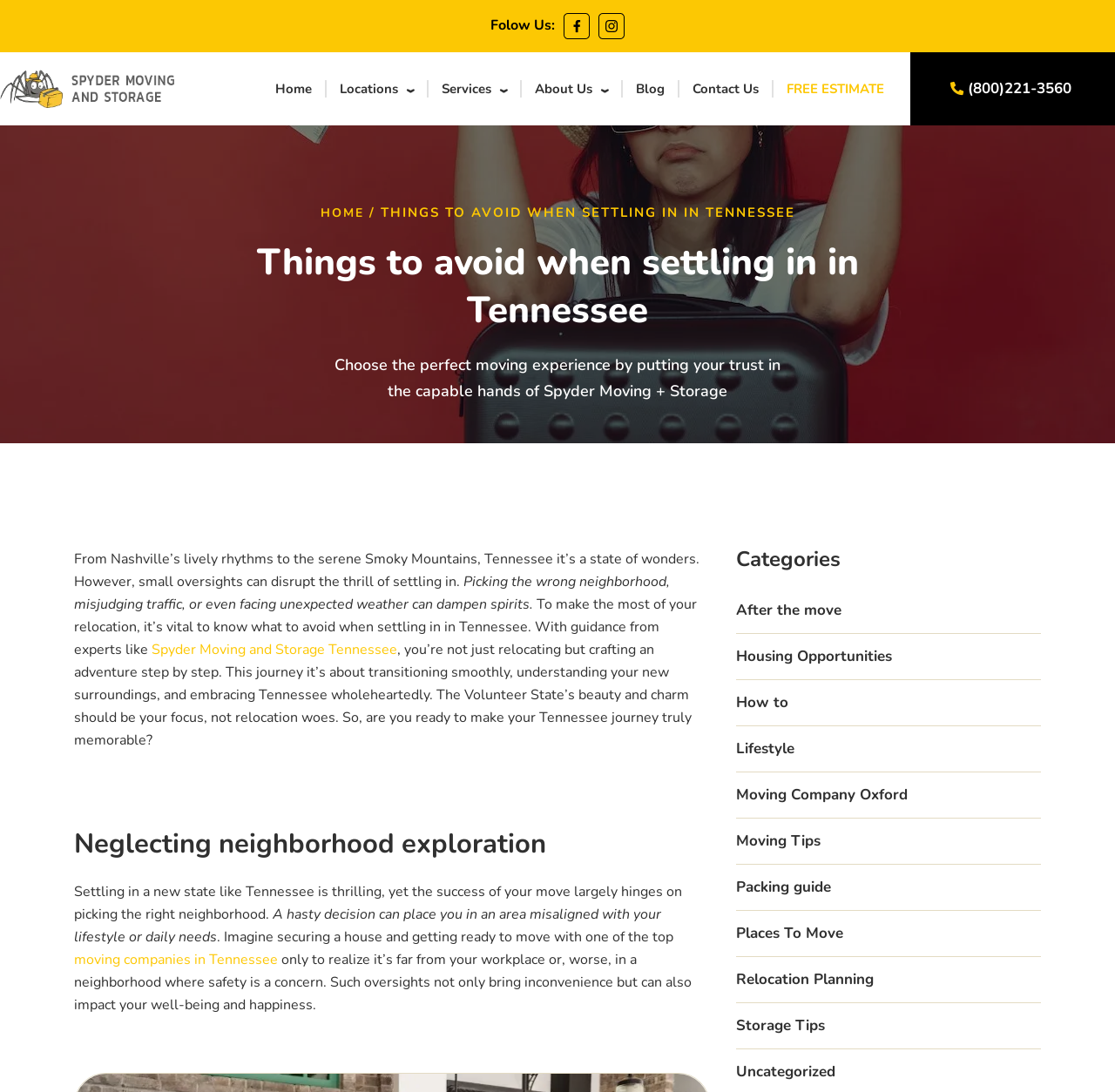What is the main topic of the article?
Using the image as a reference, give an elaborate response to the question.

I read the headings and paragraphs of the article and found that the main topic is about things to avoid when settling in Tennessee, specifically related to moving and relocation.